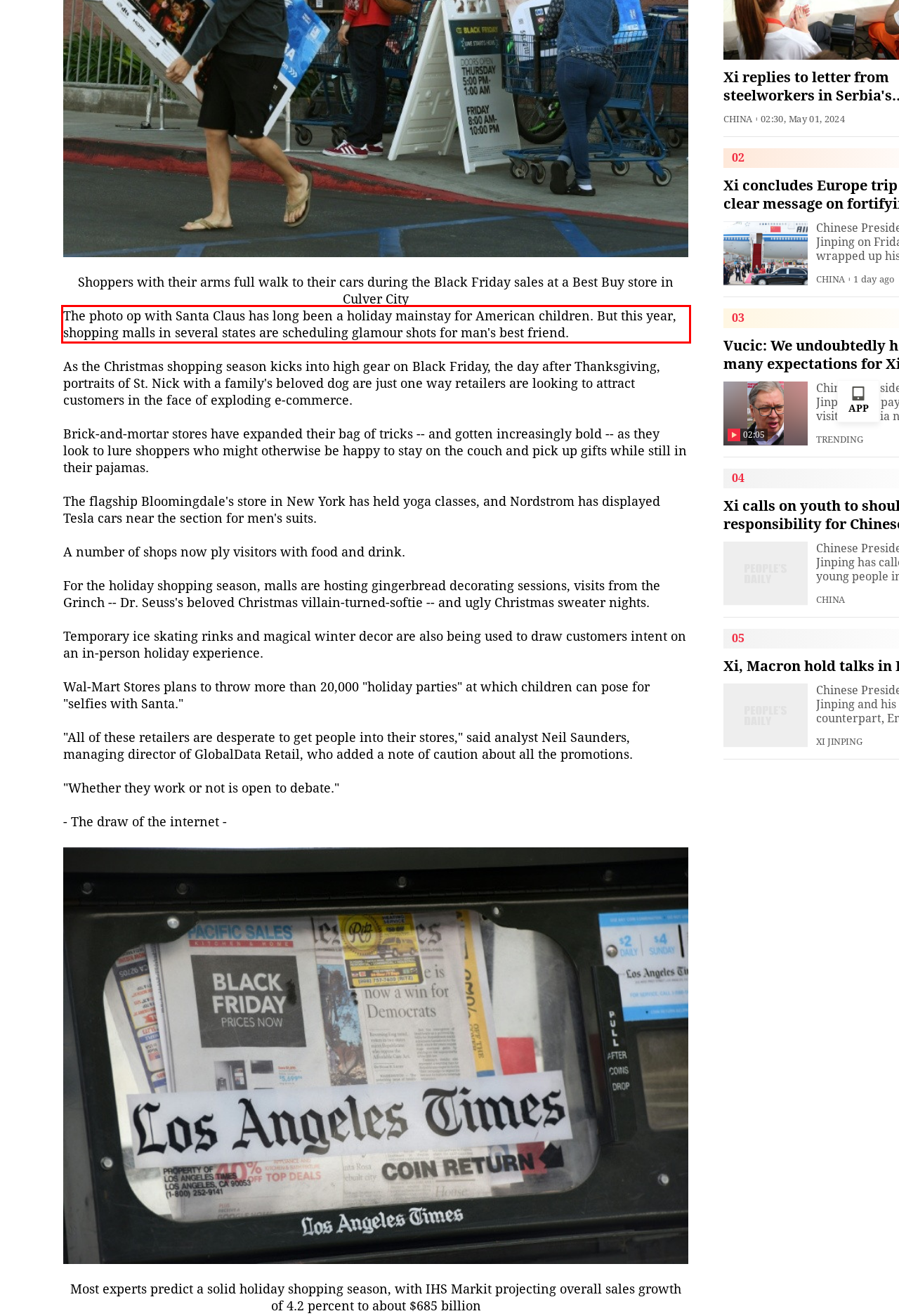Analyze the screenshot of a webpage where a red rectangle is bounding a UI element. Extract and generate the text content within this red bounding box.

The photo op with Santa Claus has long been a holiday mainstay for American children. But this year, shopping malls in several states are scheduling glamour shots for man's best friend.